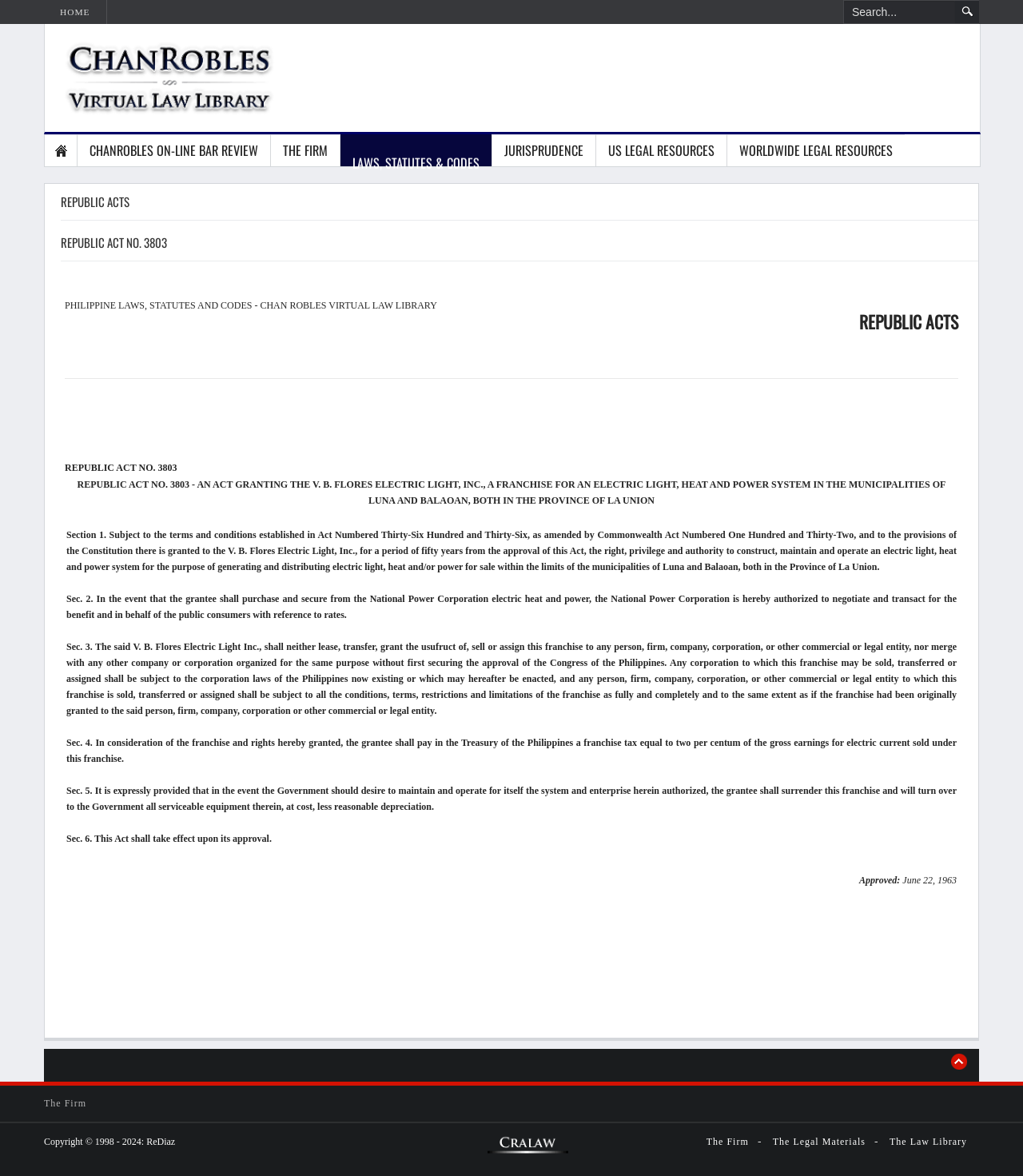Locate the bounding box of the UI element defined by this description: "ChanRobles On-Line Bar Review". The coordinates should be given as four float numbers between 0 and 1, formatted as [left, top, right, bottom].

[0.076, 0.114, 0.265, 0.141]